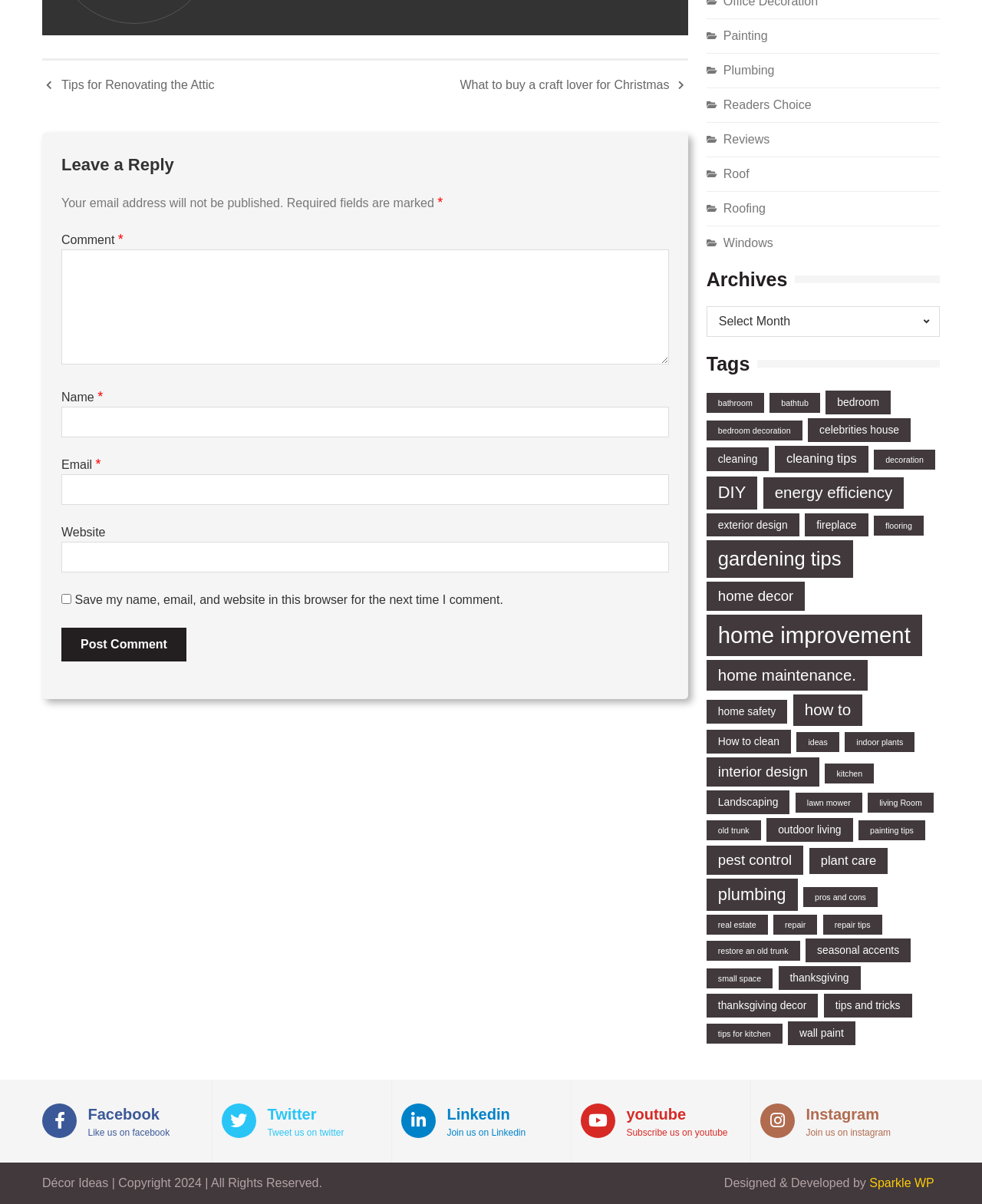Please locate the bounding box coordinates of the element's region that needs to be clicked to follow the instruction: "Leave a reply". The bounding box coordinates should be provided as four float numbers between 0 and 1, i.e., [left, top, right, bottom].

[0.062, 0.126, 0.682, 0.147]